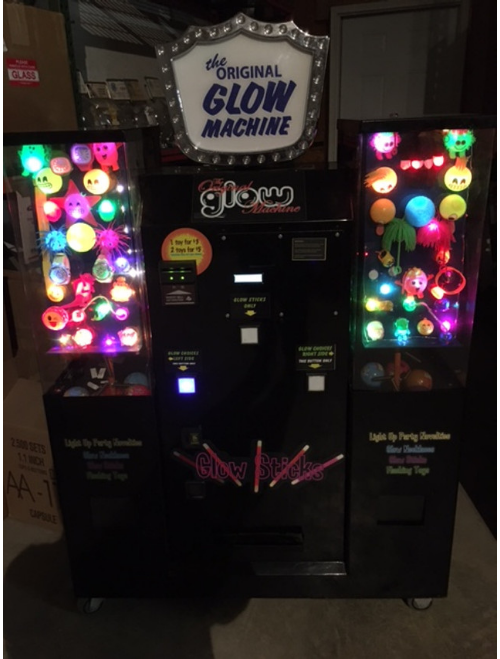Describe thoroughly the contents of the image.

A captivating image of the "Original Glow Machine," designed for entertainment and excitement. This brightly lit vending machine showcases a variety of colorful, glowing toys and accessories, ideal for parties and events. On either side, vibrant displays feature an assortment of glowing items, including smiley faces, octopuses, and other playful shapes, all illuminated by LED lights. The central panel indicates the machine's functions, inviting users to purchase glow sticks and flashing toys. The machine is set against a dimly lit background, enhancing the vivid colors and visual appeal of its contents. Perfect for creating a festive atmosphere!